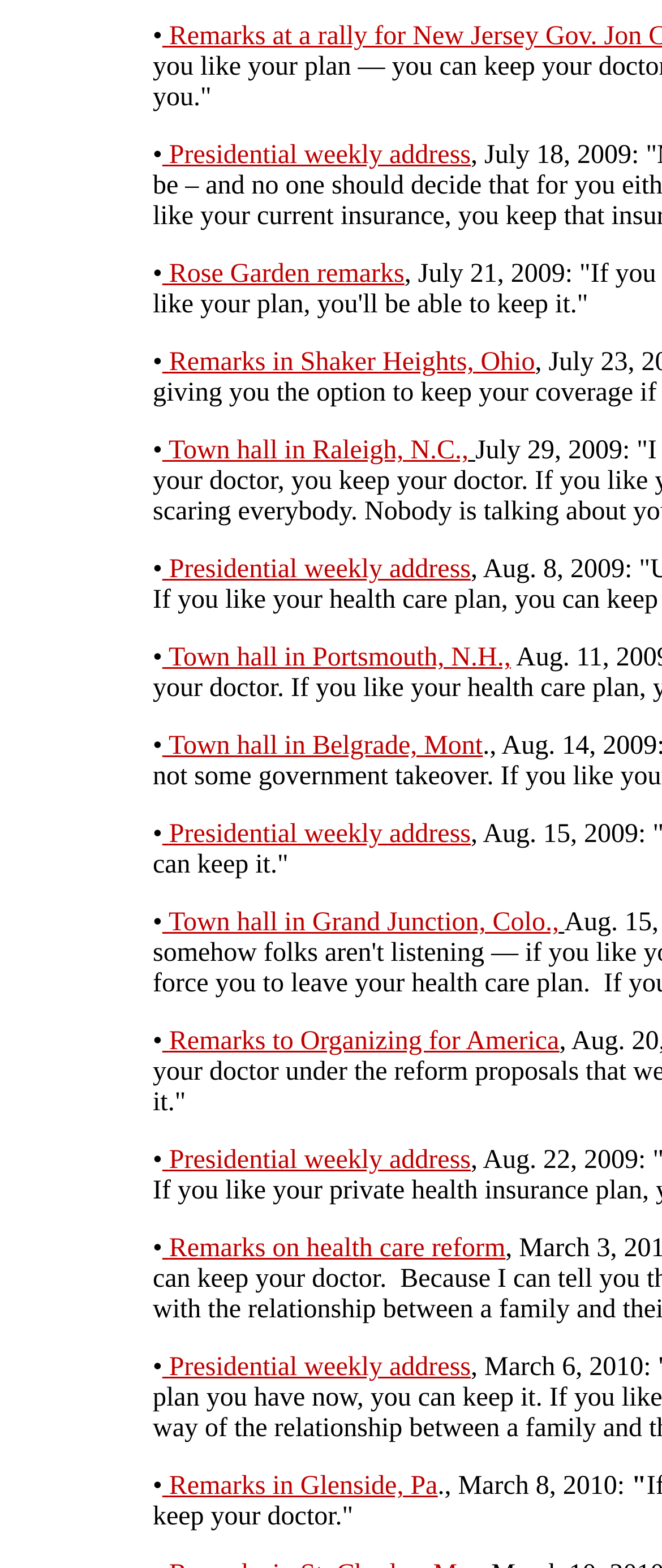Pinpoint the bounding box coordinates of the area that must be clicked to complete this instruction: "View Presidential weekly address".

[0.245, 0.09, 0.711, 0.109]